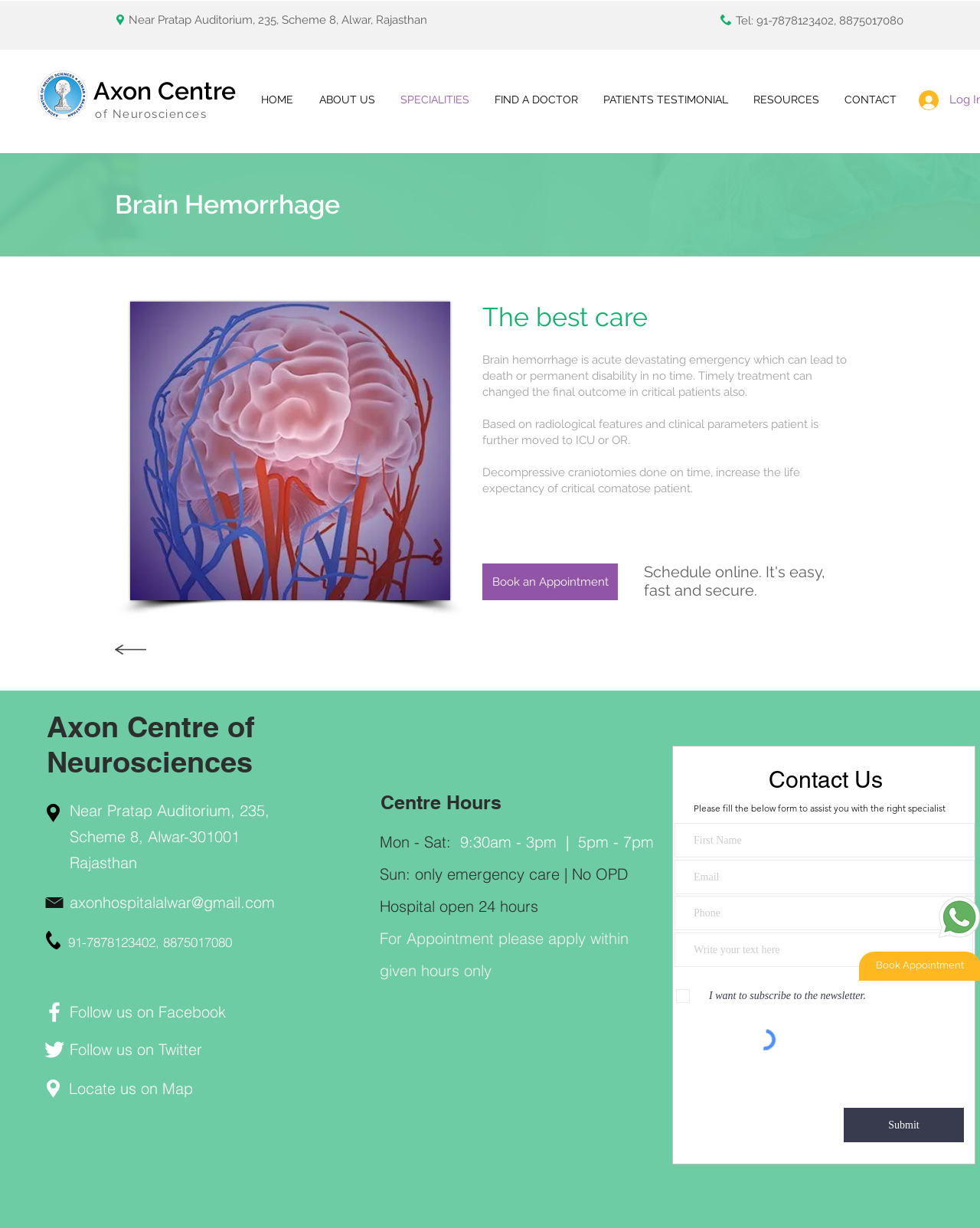What is the treatment for brain hemorrhage?
Please provide a single word or phrase in response based on the screenshot.

Decompressive craniotomies